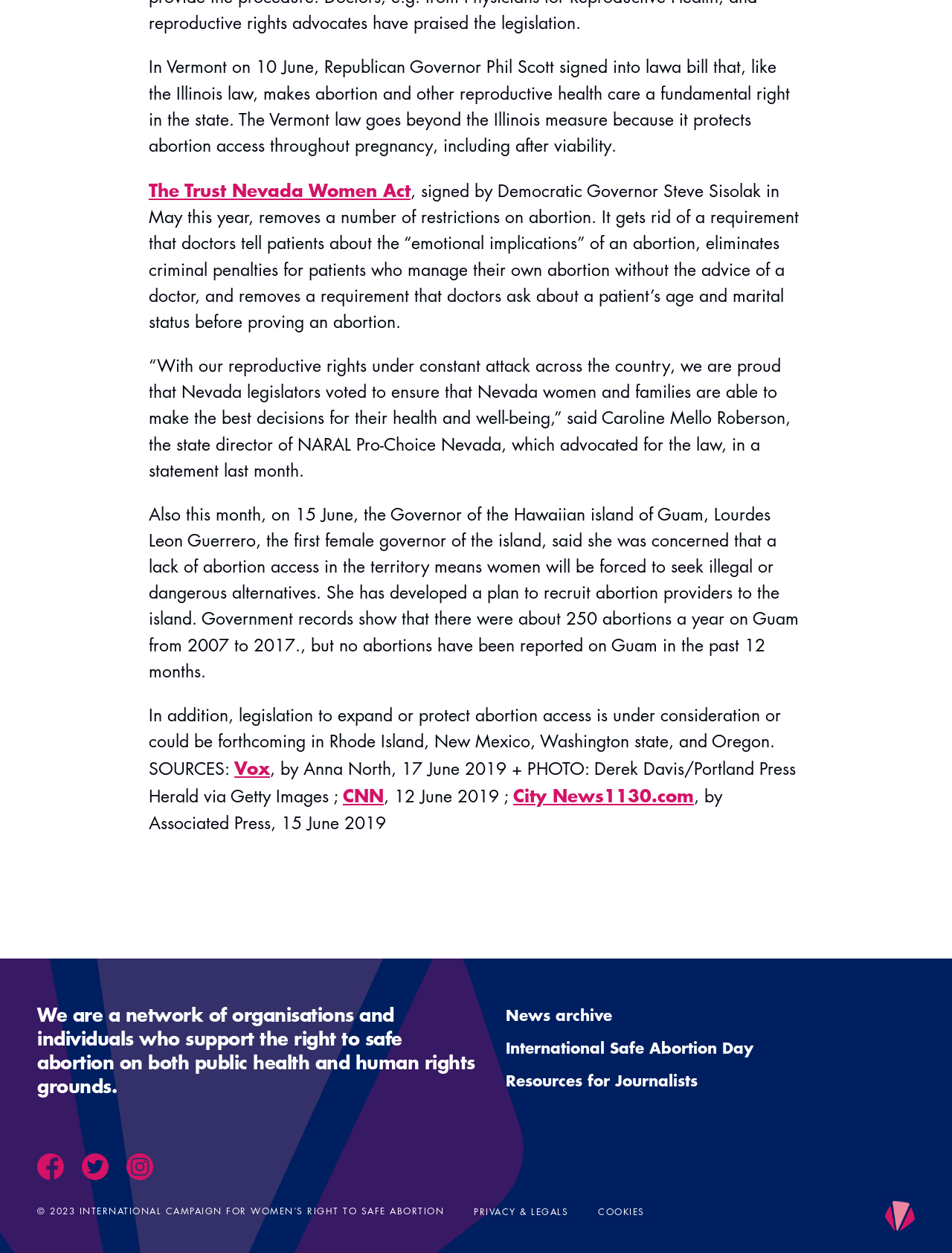Determine the bounding box for the described HTML element: "Resources for Journalists". Ensure the coordinates are four float numbers between 0 and 1 in the format [left, top, right, bottom].

[0.531, 0.854, 0.733, 0.87]